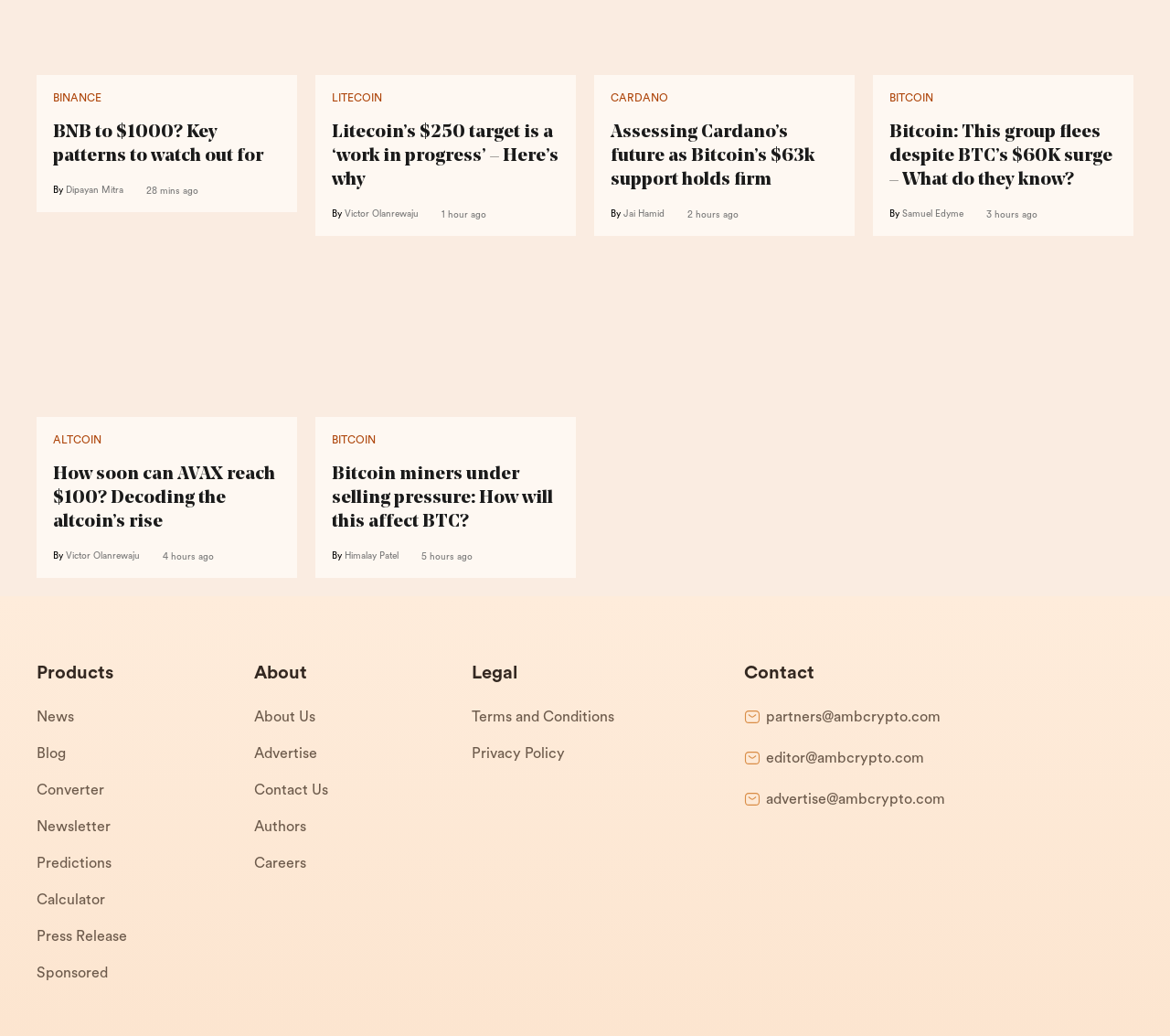Calculate the bounding box coordinates of the UI element given the description: "Press Release3542".

[0.031, 0.887, 0.217, 0.922]